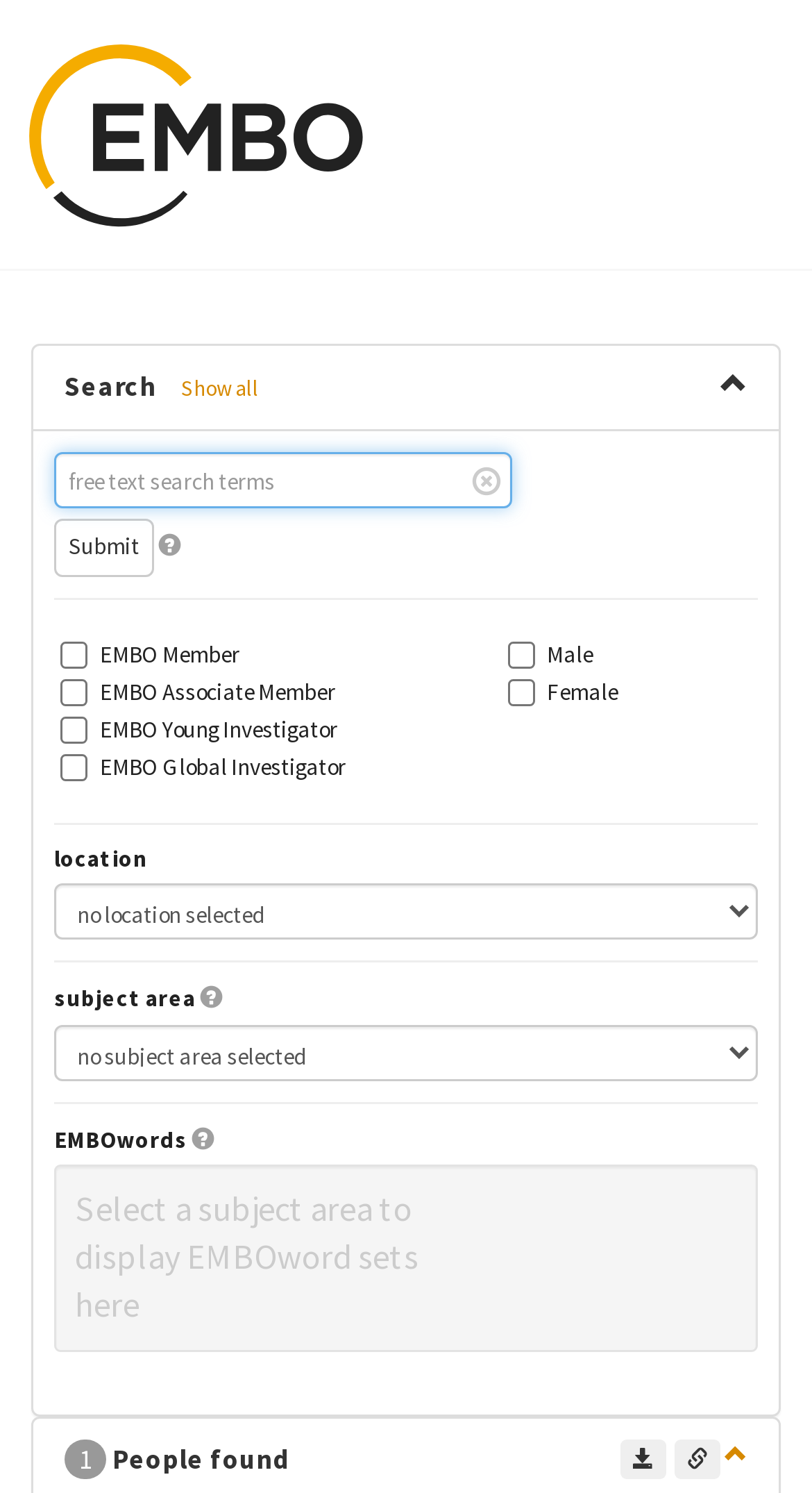How many people are found?
Using the image as a reference, answer the question in detail.

According to the heading '1 People found' at the bottom of the webpage, there is only one person found based on the current search criteria.